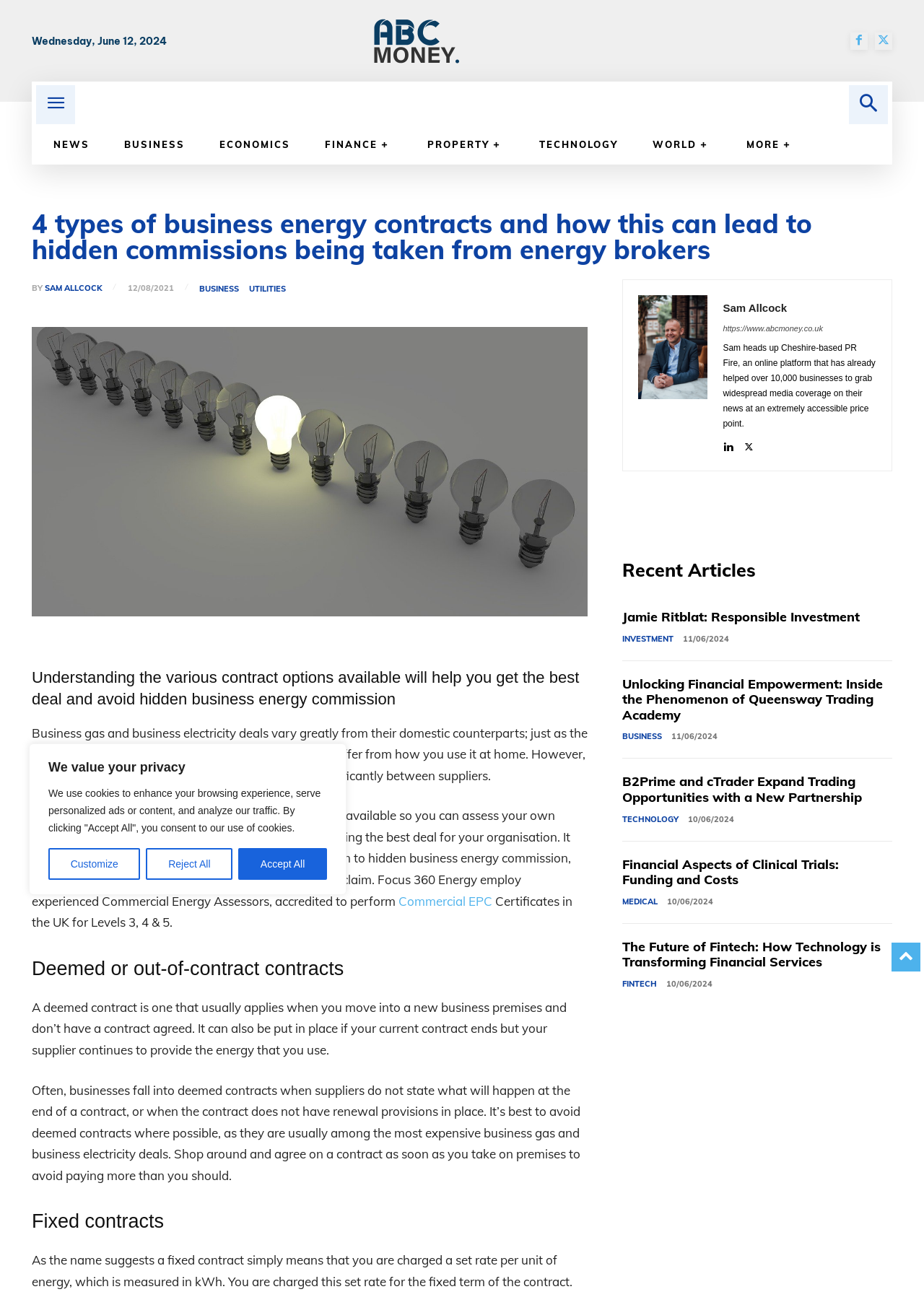Please identify the bounding box coordinates for the region that you need to click to follow this instruction: "Check the recent article 'Jamie Ritblat: Responsible Investment'".

[0.674, 0.464, 0.931, 0.477]